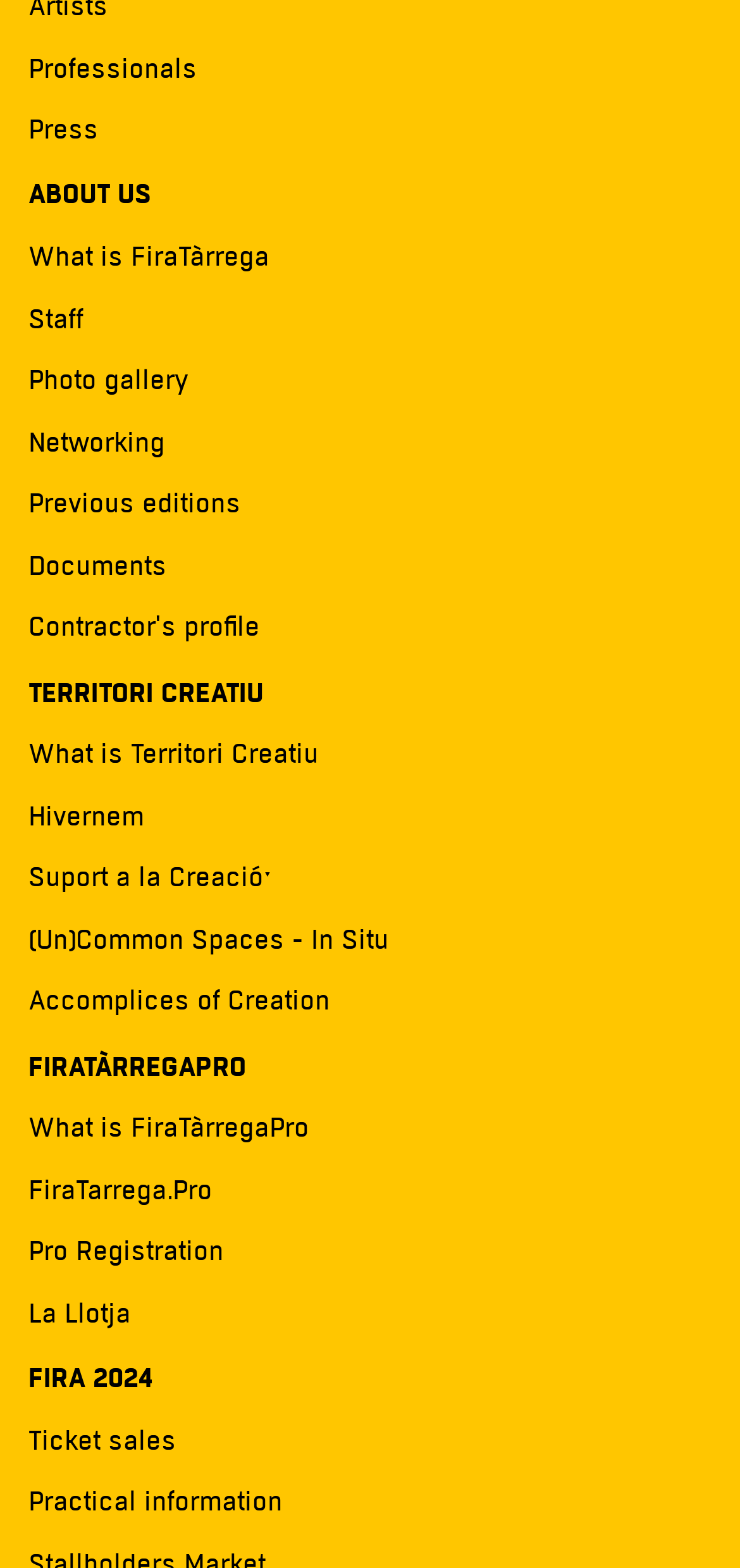Pinpoint the bounding box coordinates of the area that should be clicked to complete the following instruction: "Explore 'Territori Creatiu'". The coordinates must be given as four float numbers between 0 and 1, i.e., [left, top, right, bottom].

[0.038, 0.433, 0.962, 0.453]